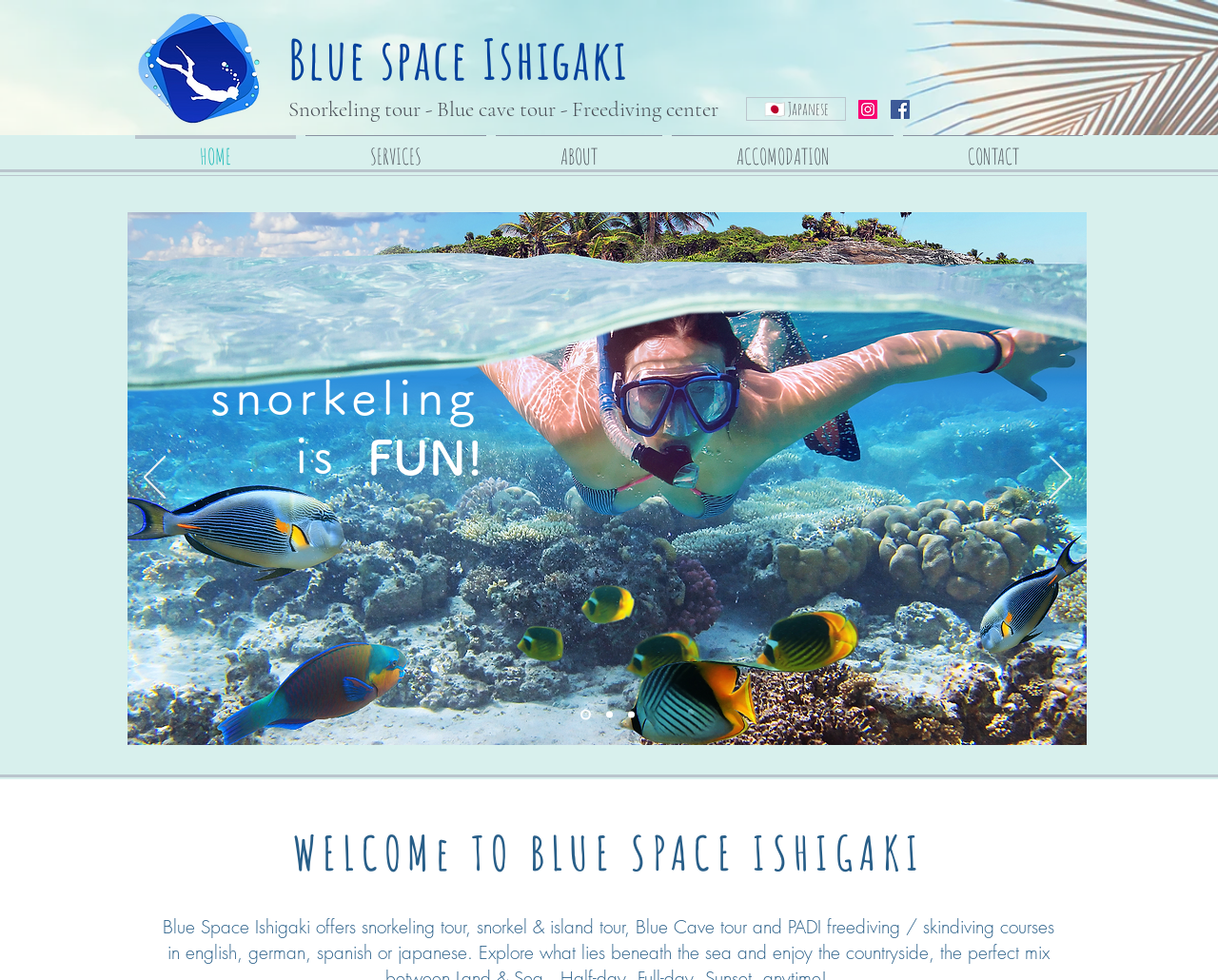What type of tour is featured in the slideshow?
Look at the screenshot and provide an in-depth answer.

The slideshow features an image of snorkeling, and the headings within the slideshow region mention 'snorkeling' and 'FUN!', indicating that the tour featured is a snorkeling tour.